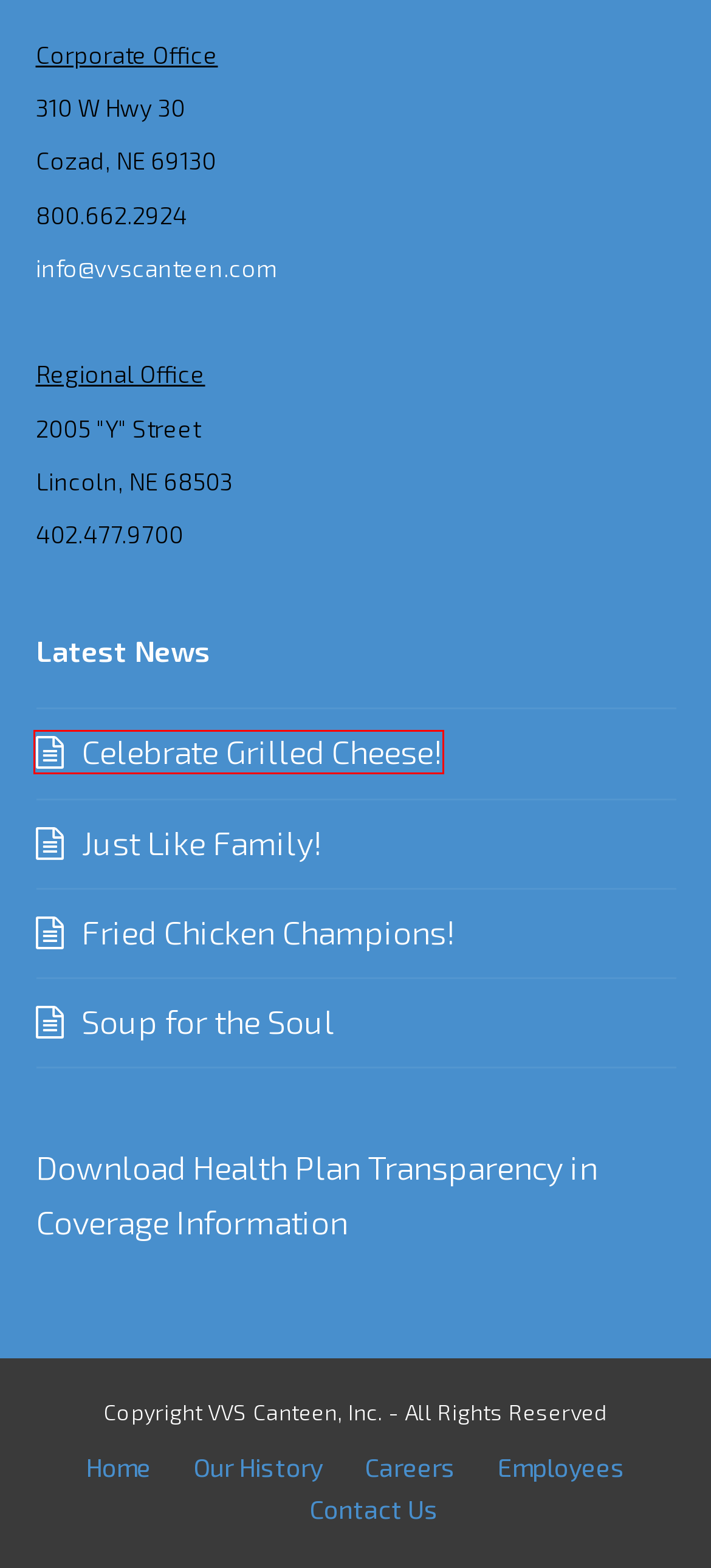You have a screenshot of a webpage where a red bounding box highlights a specific UI element. Identify the description that best matches the resulting webpage after the highlighted element is clicked. The choices are:
A. Transparency in Coverage
B. Happy Birthday to Tammy Benton! - VVS Canteen
C. Fried Chicken Champions! - VVS Canteen
D. Just Like Family! - VVS Canteen
E. Celebrate Grilled Cheese! - VVS Canteen
F. Tyson Amarillo Rewards Safety - VVS Canteen
G. Employees - VVS Canteen
H. Surveillance - VVS Canteen

E